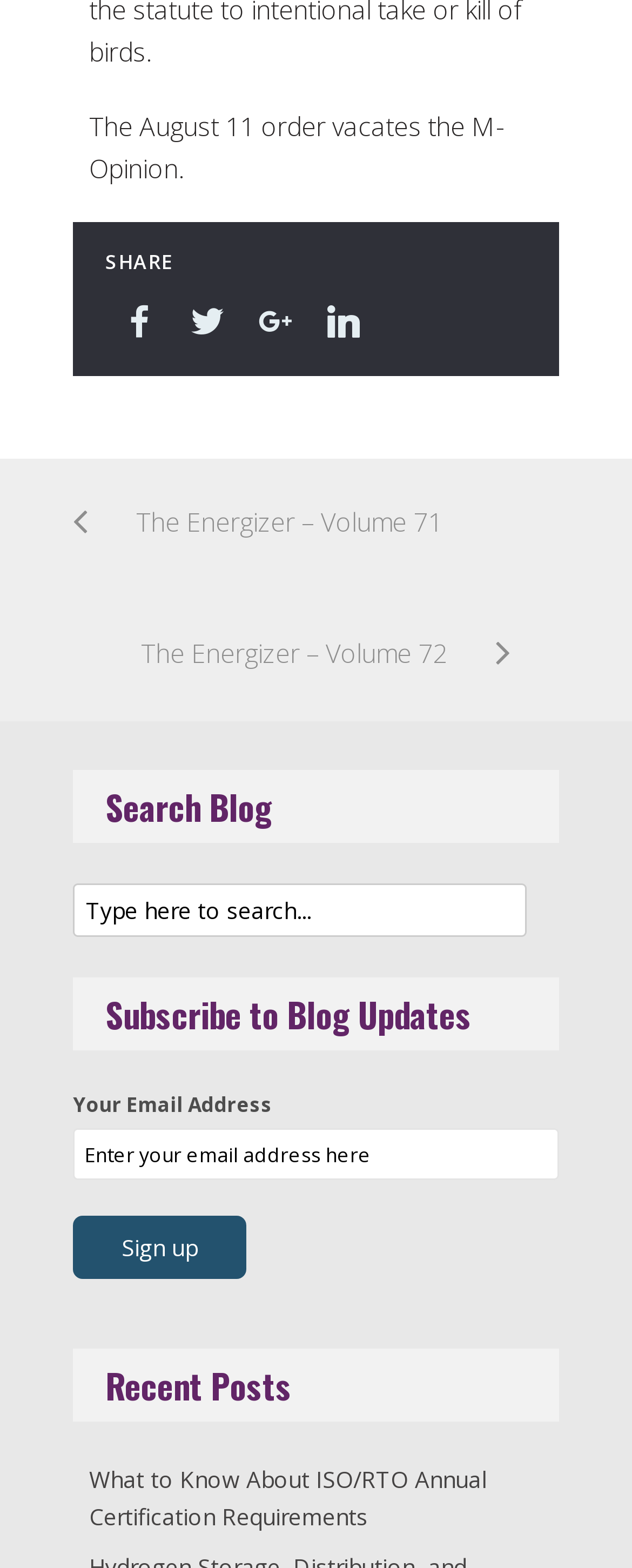Pinpoint the bounding box coordinates for the area that should be clicked to perform the following instruction: "Read What to Know About ISO/RTO Annual Certification Requirements".

[0.141, 0.934, 0.769, 0.977]